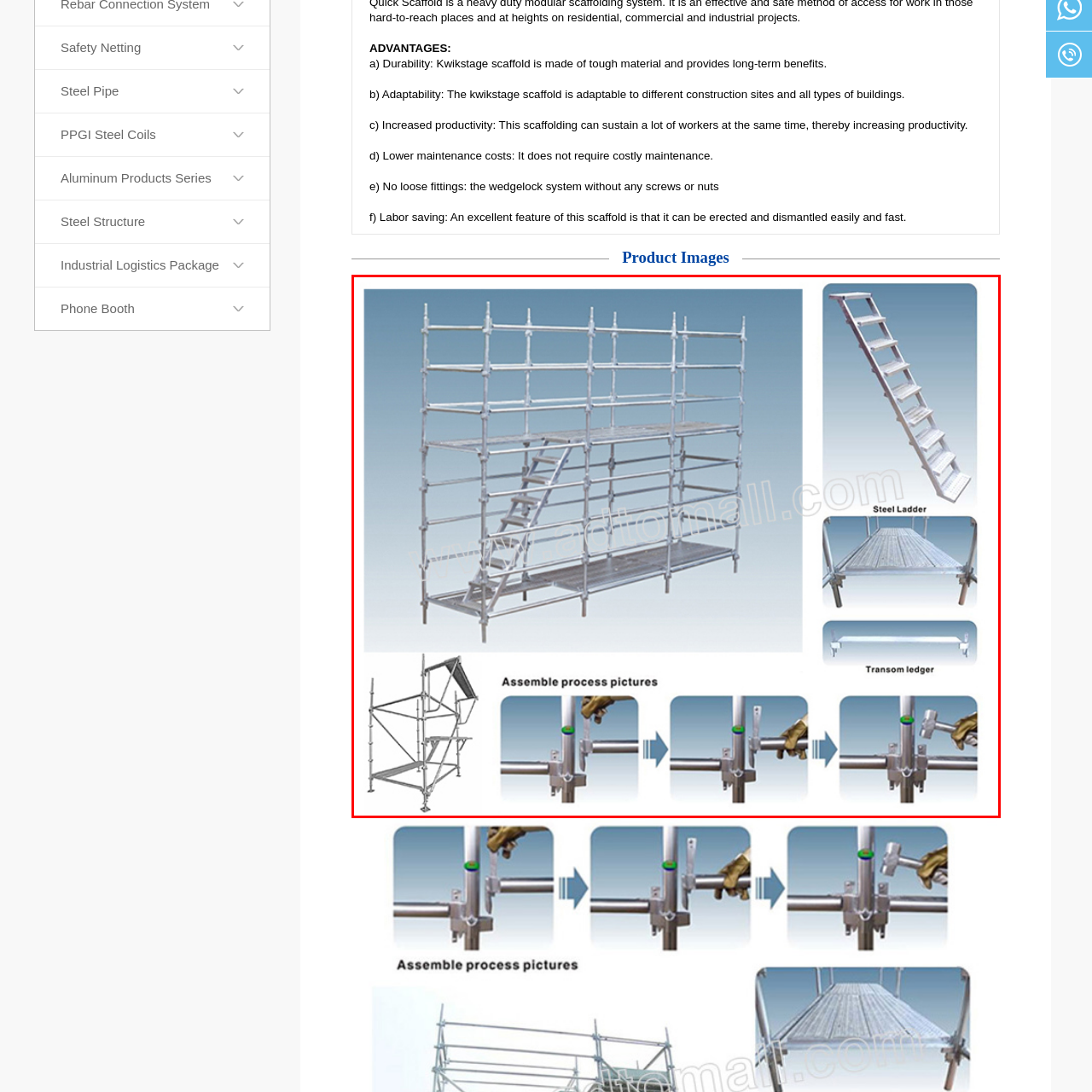What is the purpose of the transom ledger in the scaffolding assembly process?
Look at the image inside the red bounding box and craft a detailed answer using the visual details you can see.

The caption illustrates the scaffolding assembly process, including a transom ledger, which is used to provide added stability to the scaffolding structure, ensuring a secure and efficient setup.